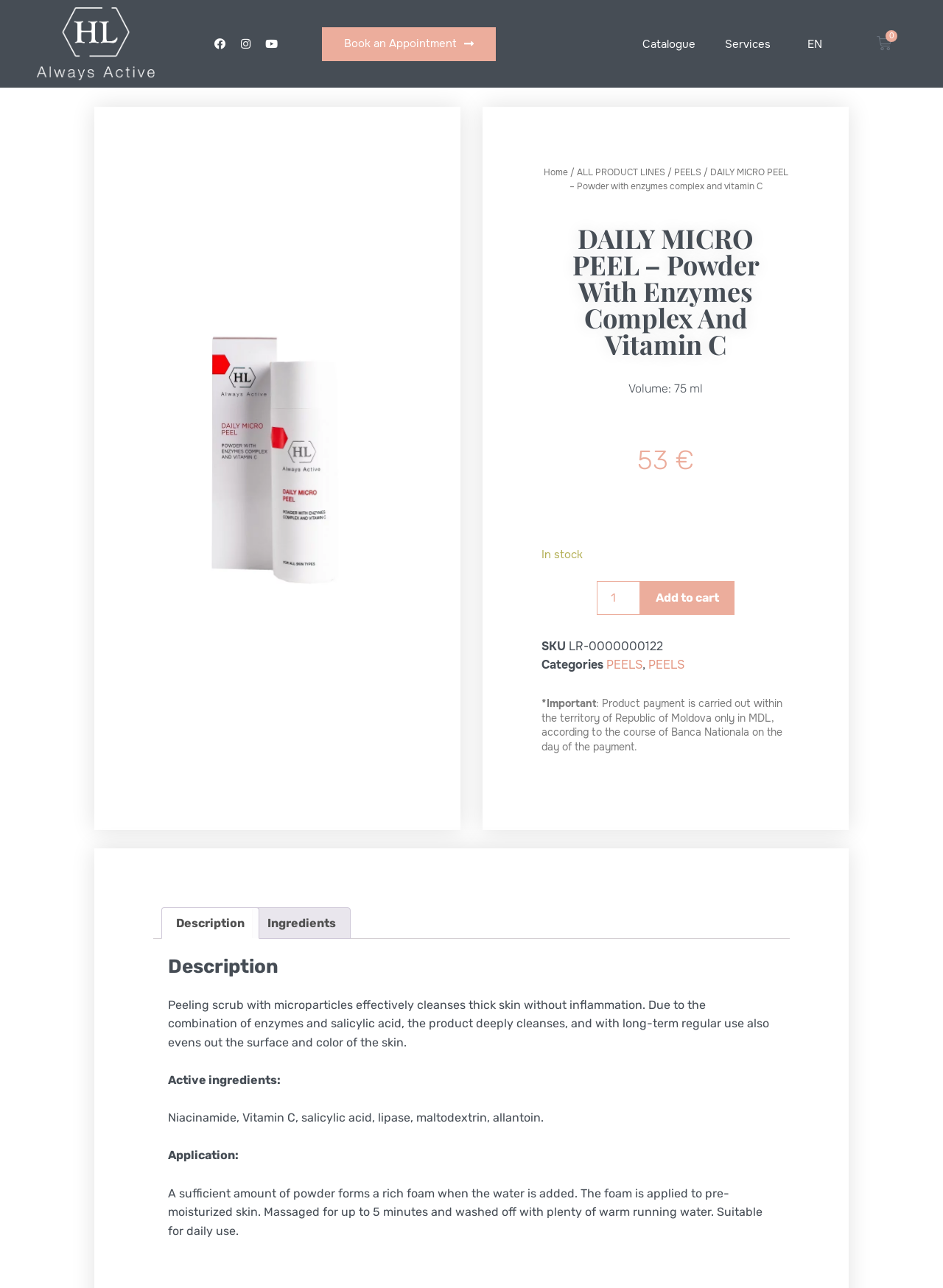What is the recommended application method?
Using the information from the image, answer the question thoroughly.

The recommended application method is described in the static text 'Application:' which is located in the description tabpanel and explains how to use the product.